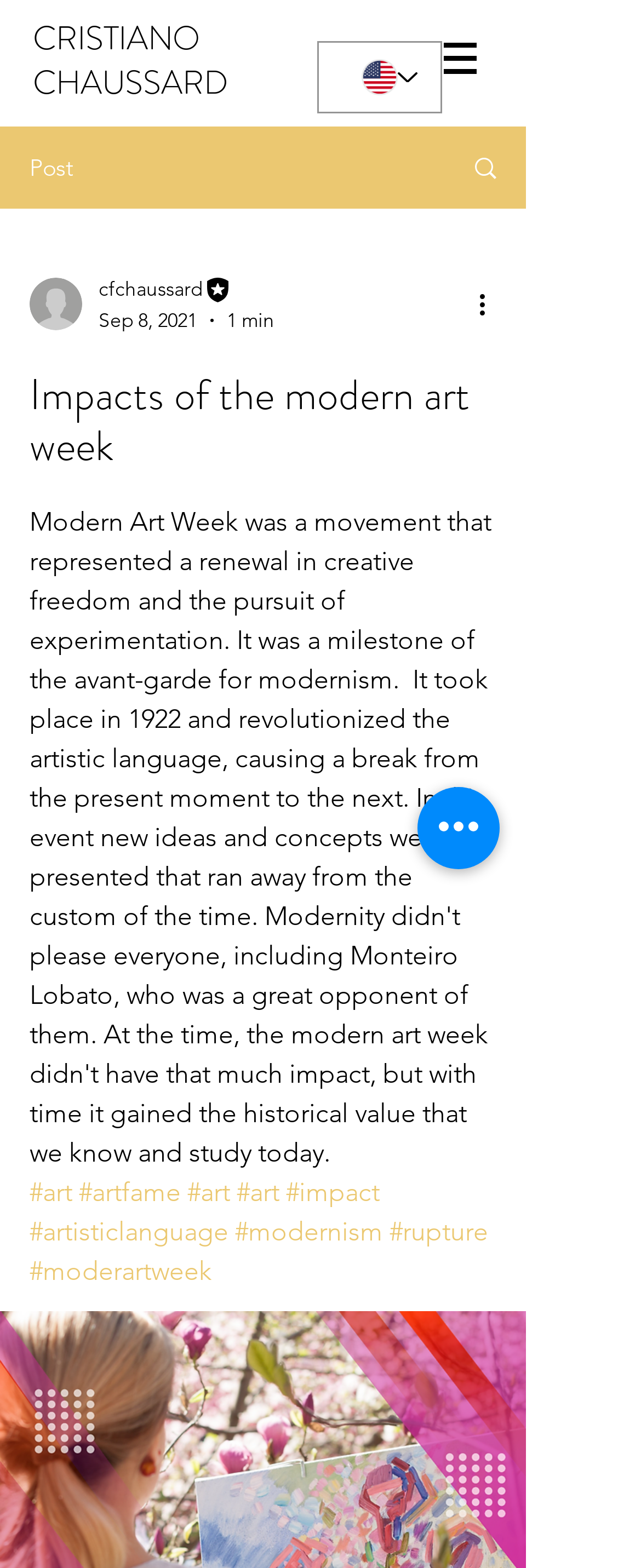Please locate the bounding box coordinates of the element's region that needs to be clicked to follow the instruction: "Read the post". The bounding box coordinates should be provided as four float numbers between 0 and 1, i.e., [left, top, right, bottom].

[0.046, 0.097, 0.115, 0.116]